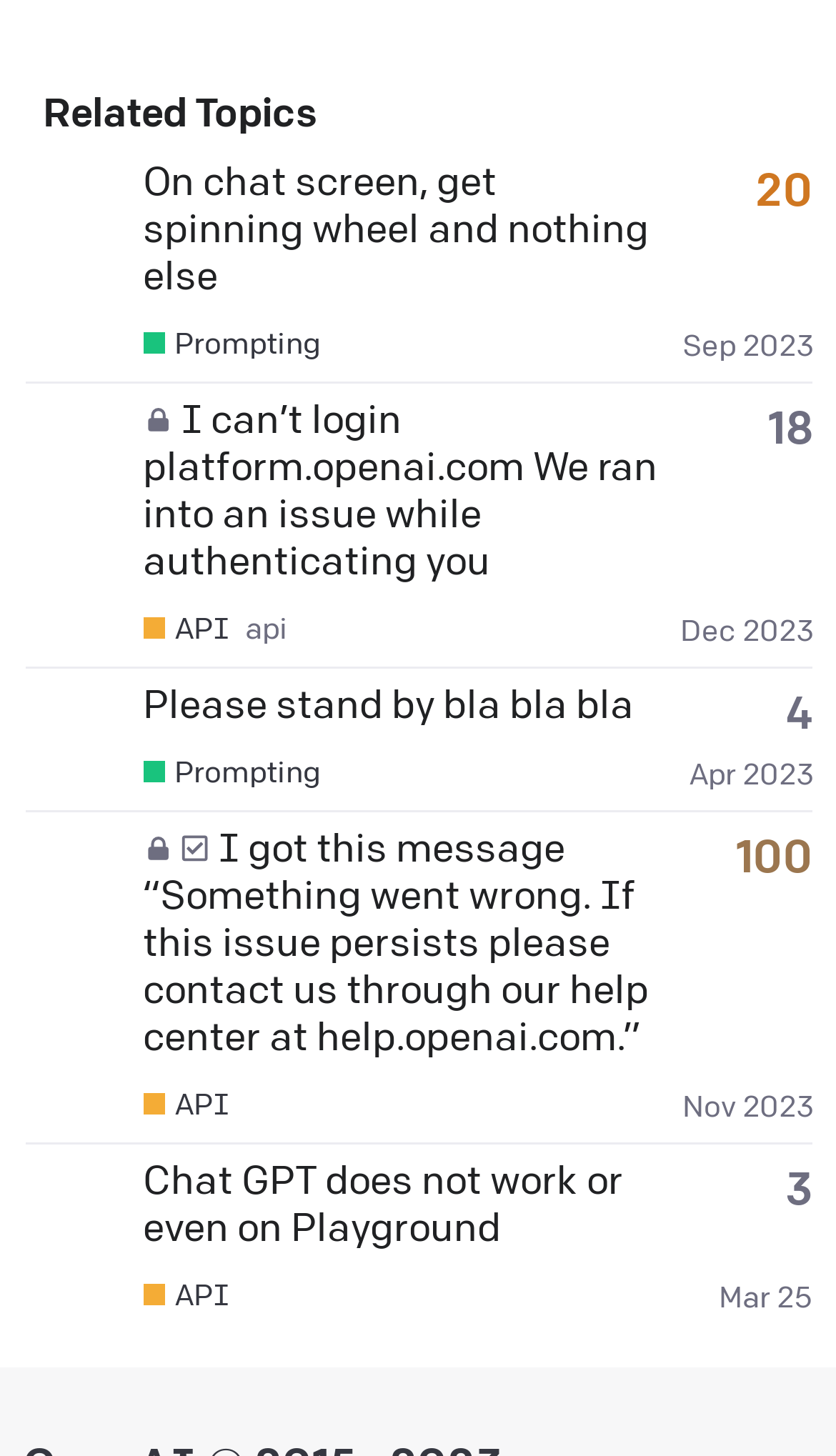Provide the bounding box coordinates of the HTML element described as: "aria-label="kalleogland's profile, latest poster"". The bounding box coordinates should be four float numbers between 0 and 1, i.e., [left, top, right, bottom].

[0.03, 0.491, 0.153, 0.519]